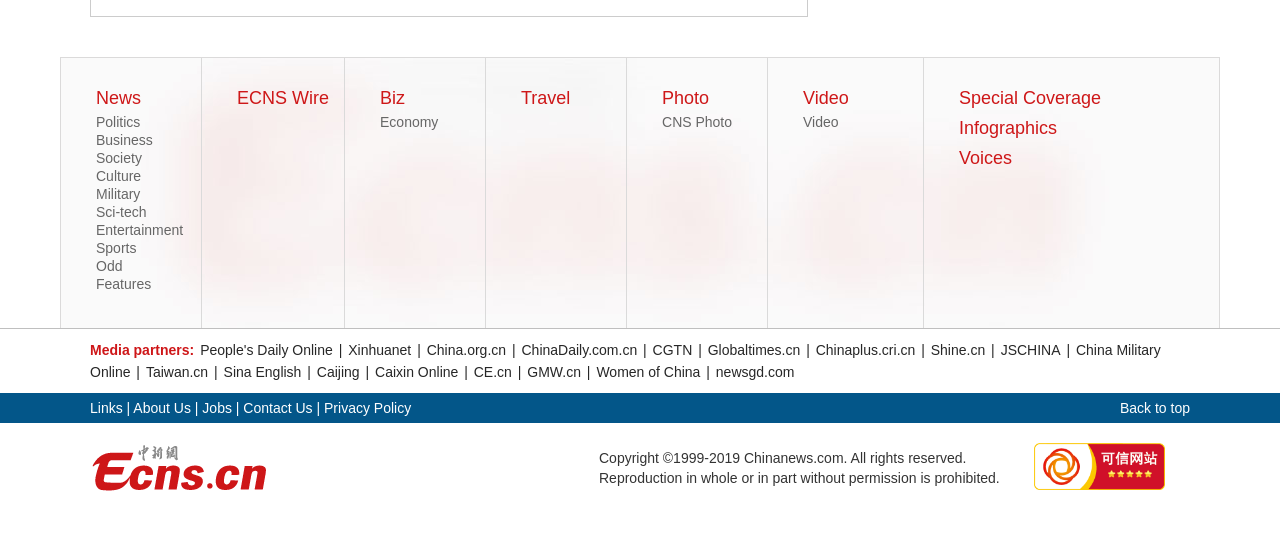Is there a 'Back to top' link on the webpage?
From the image, respond with a single word or phrase.

Yes